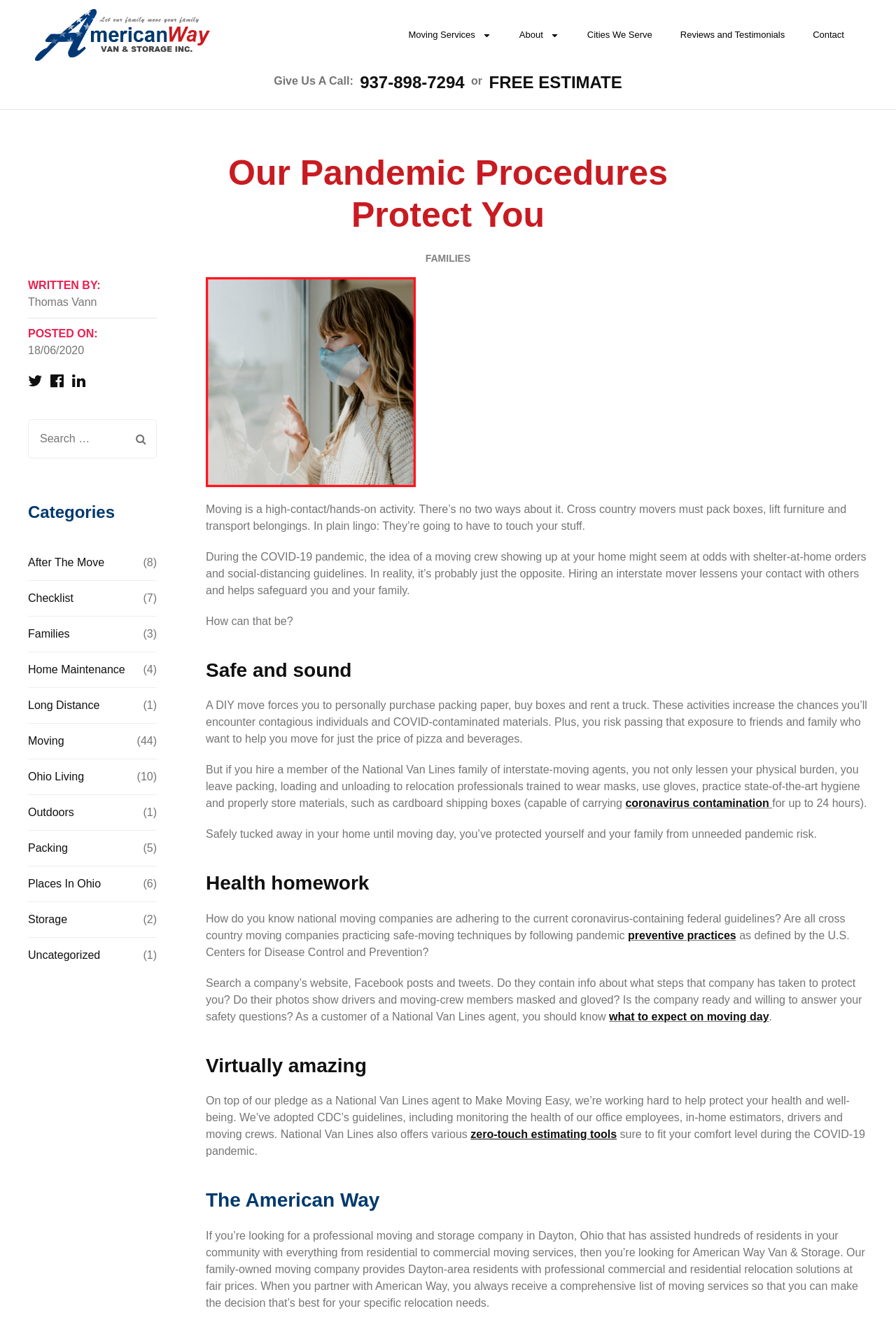Please extract the title of the webpage.

Our Pandemic Procedures Protect You